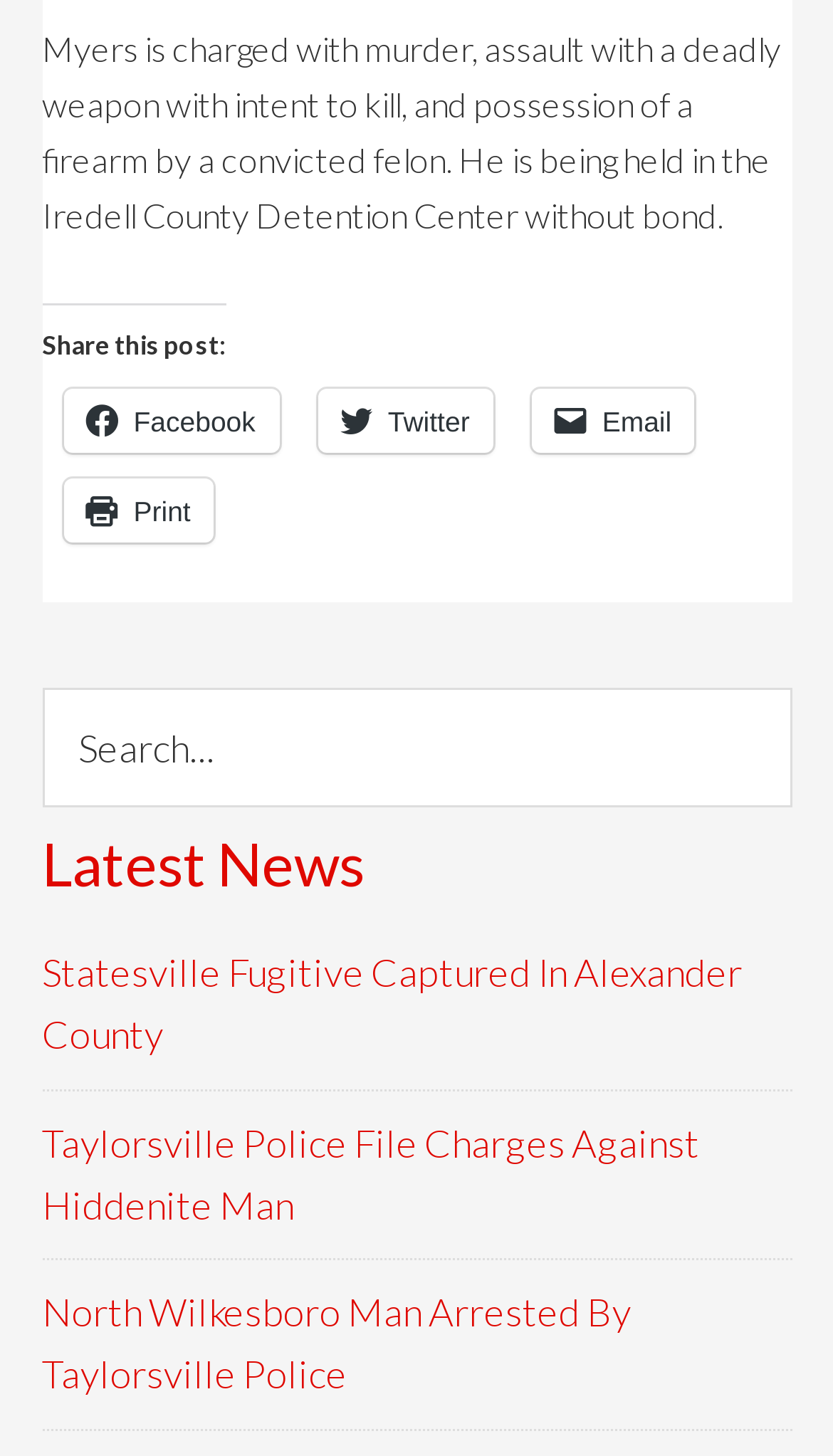How many news links are listed under 'Latest News'?
Based on the screenshot, respond with a single word or phrase.

3